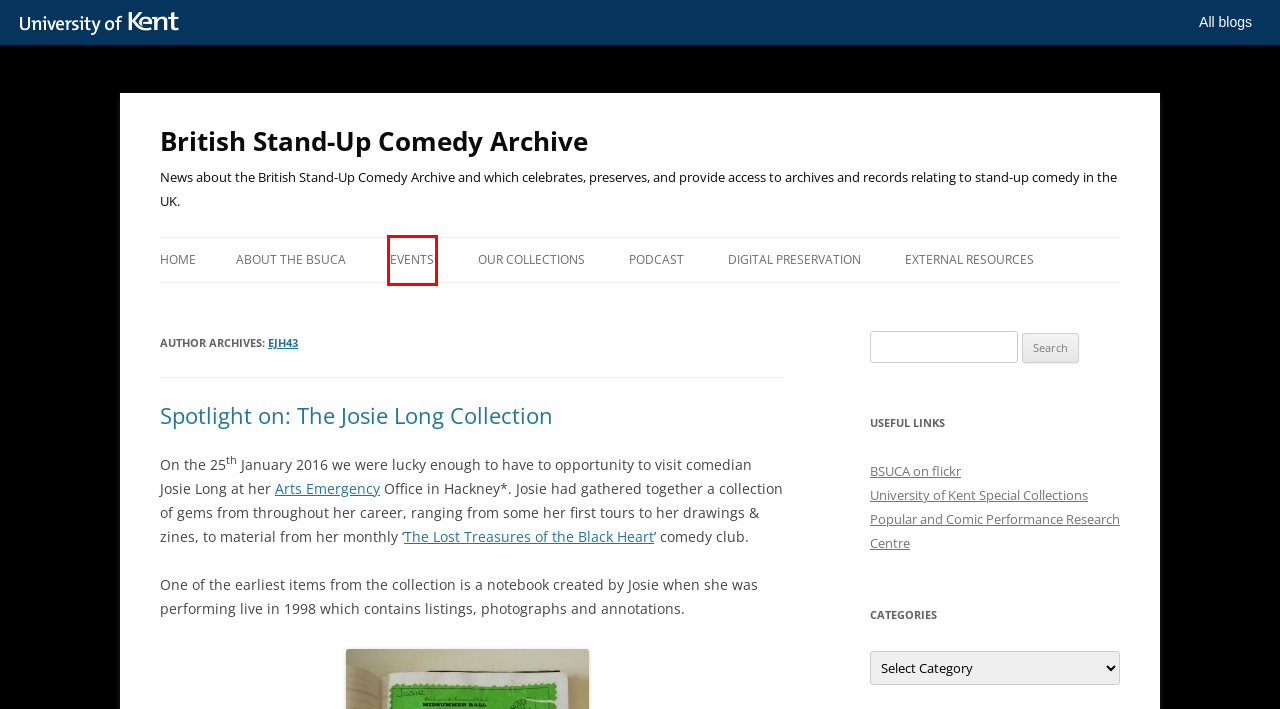Review the webpage screenshot provided, noting the red bounding box around a UI element. Choose the description that best matches the new webpage after clicking the element within the bounding box. The following are the options:
A. We stand for ambition. Yours - University of Kent
B. External resources | British Stand-Up Comedy Archive
C. Podcast | British Stand-Up Comedy Archive
D. Comedy on stage & page: satirical cartoons & stand-up | British Stand-Up Comedy Archive
E. Spotlight on: The Josie Long Collection | British Stand-Up Comedy Archive
F. Digital preservation | British Stand-Up Comedy Archive
G. Events | British Stand-Up Comedy Archive
H. ‘Comedy on stage & page’ programme | British Stand-Up Comedy Archive

G